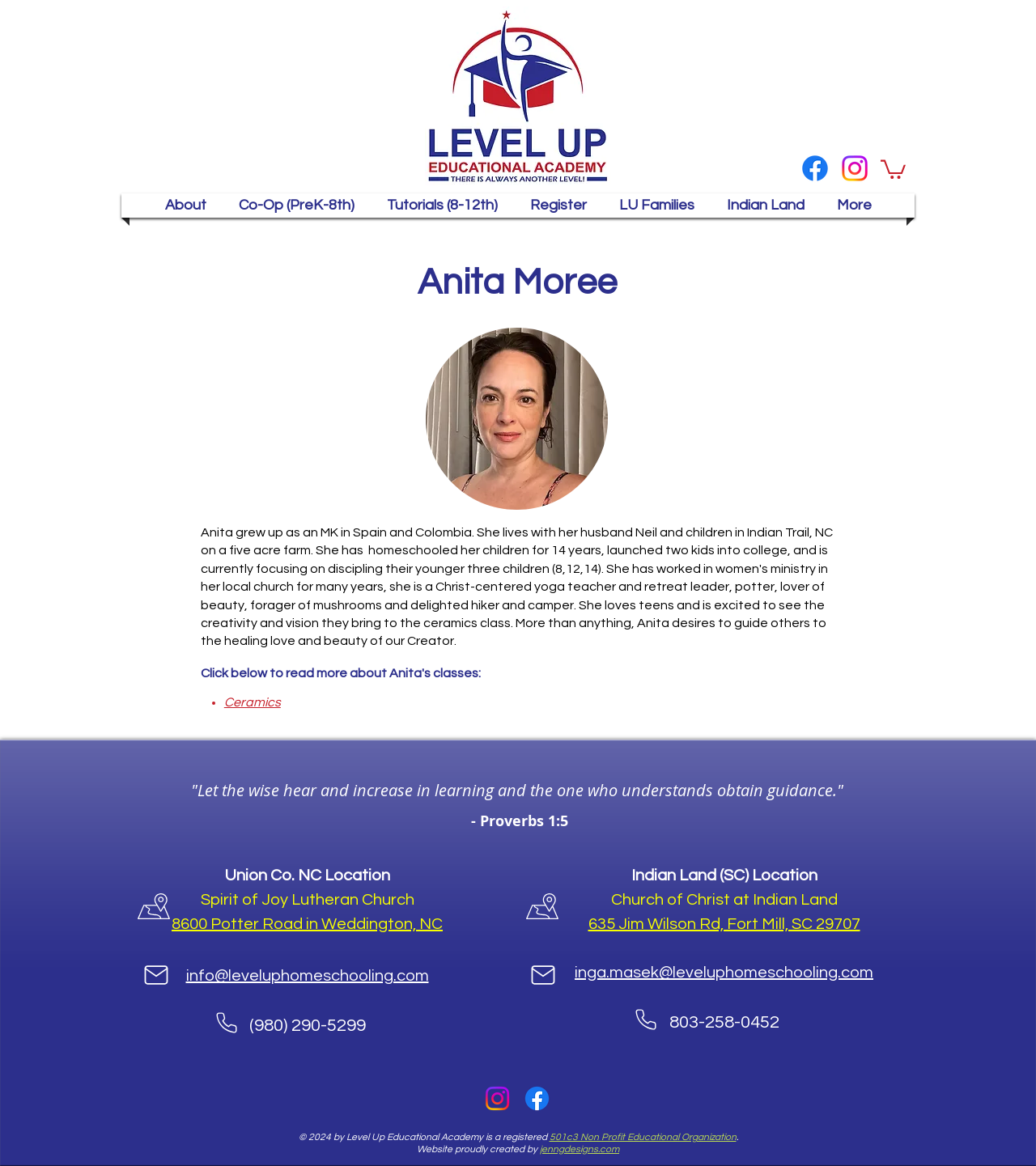Offer a detailed account of what is visible on the webpage.

This webpage is about Anita Moree, a ceramics artist, and is part of the Level Up Homeschooling website. At the top left, there is a logo of Level-Up Educational Academy. On the top right, there is a social bar with links to Facebook and Instagram, accompanied by their respective icons. 

Below the social bar, there is a navigation menu with links to various sections of the website, including "About", "Co-Op (PreK-8th)", "Tutorials (8-12th)", "Register", "LU Families", "Indian Land", and "More". 

The main content of the webpage is divided into two sections. The top section has a heading "Anita Moree" and features an image of the artist. Below the image, there is a list with a single item, "Ceramics", which is a link. 

The bottom section has a heading with a quote from Proverbs 1:5. Below the quote, there are two columns of text and links. The left column provides information about the Union Co. NC location, including the address and contact details. The right column provides similar information about the Indian Land (SC) location. 

At the very bottom of the webpage, there is a copyright notice, a statement about the website being a registered 501c3 Non Profit Educational Organization, and a credit to the website designer, jenngdesigns.com. There is also a second social bar with links to Instagram and Facebook.